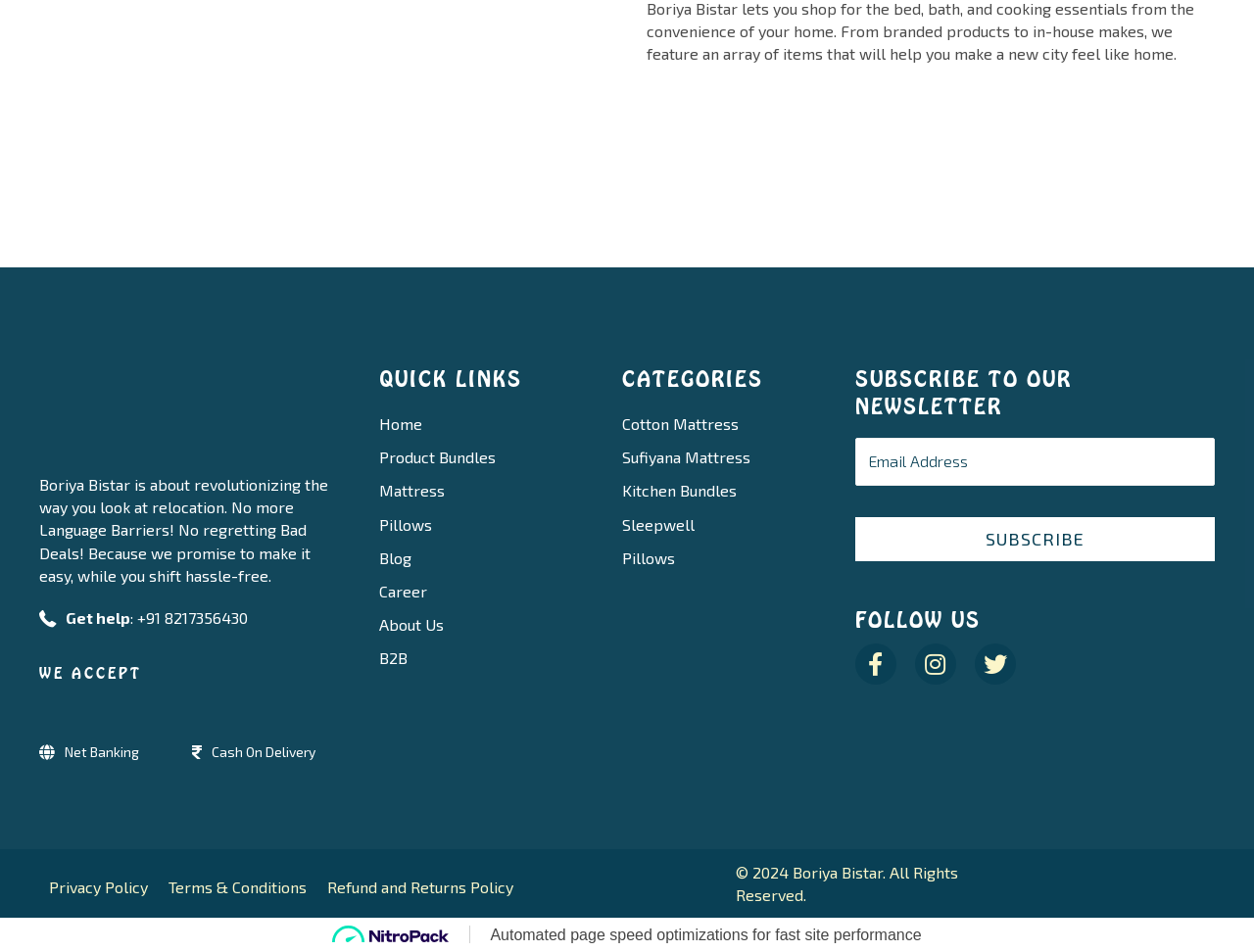Respond to the question below with a single word or phrase:
What is the purpose of the textbox?

Email Address